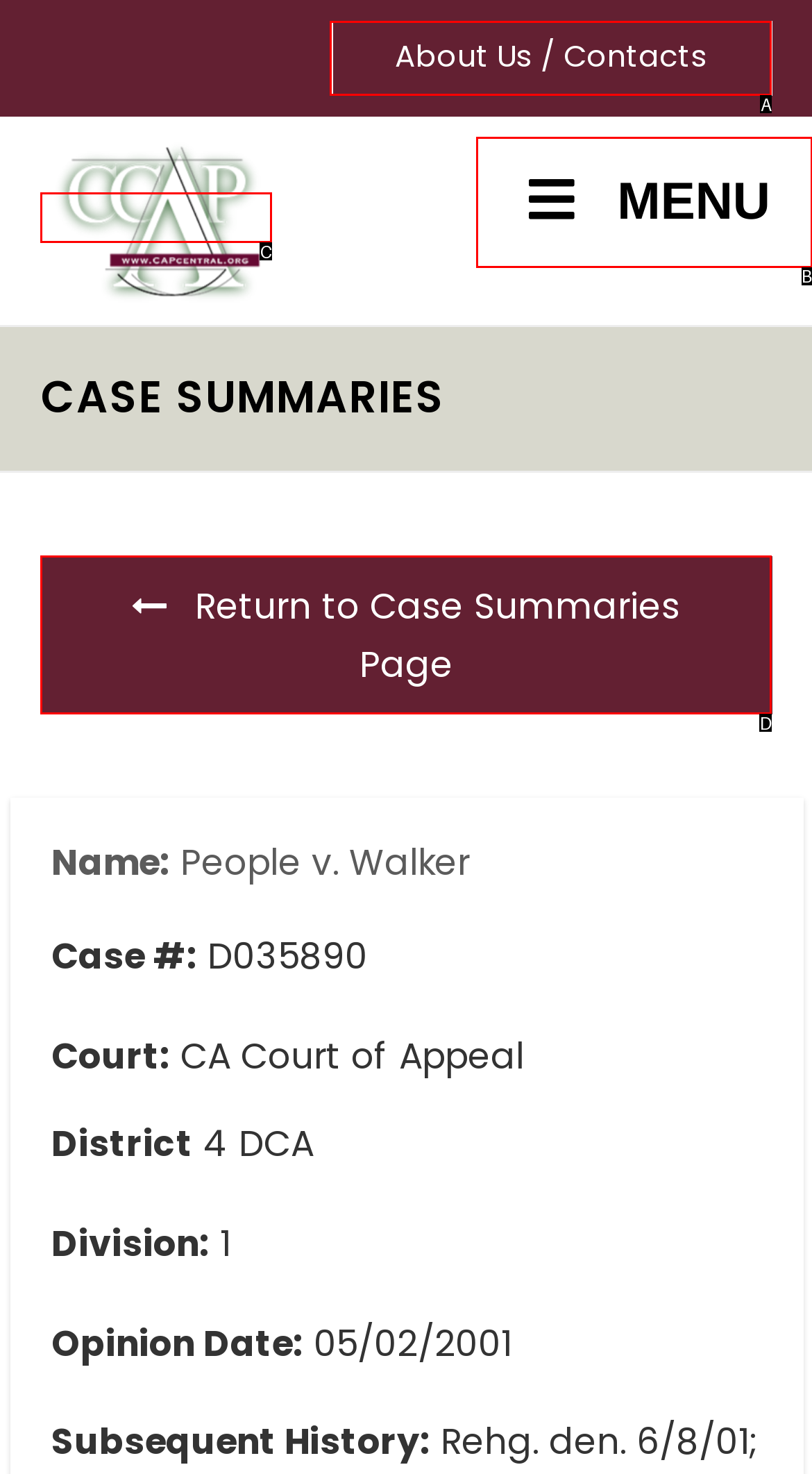Identify the UI element that corresponds to this description: alt="CCAP"
Respond with the letter of the correct option.

C